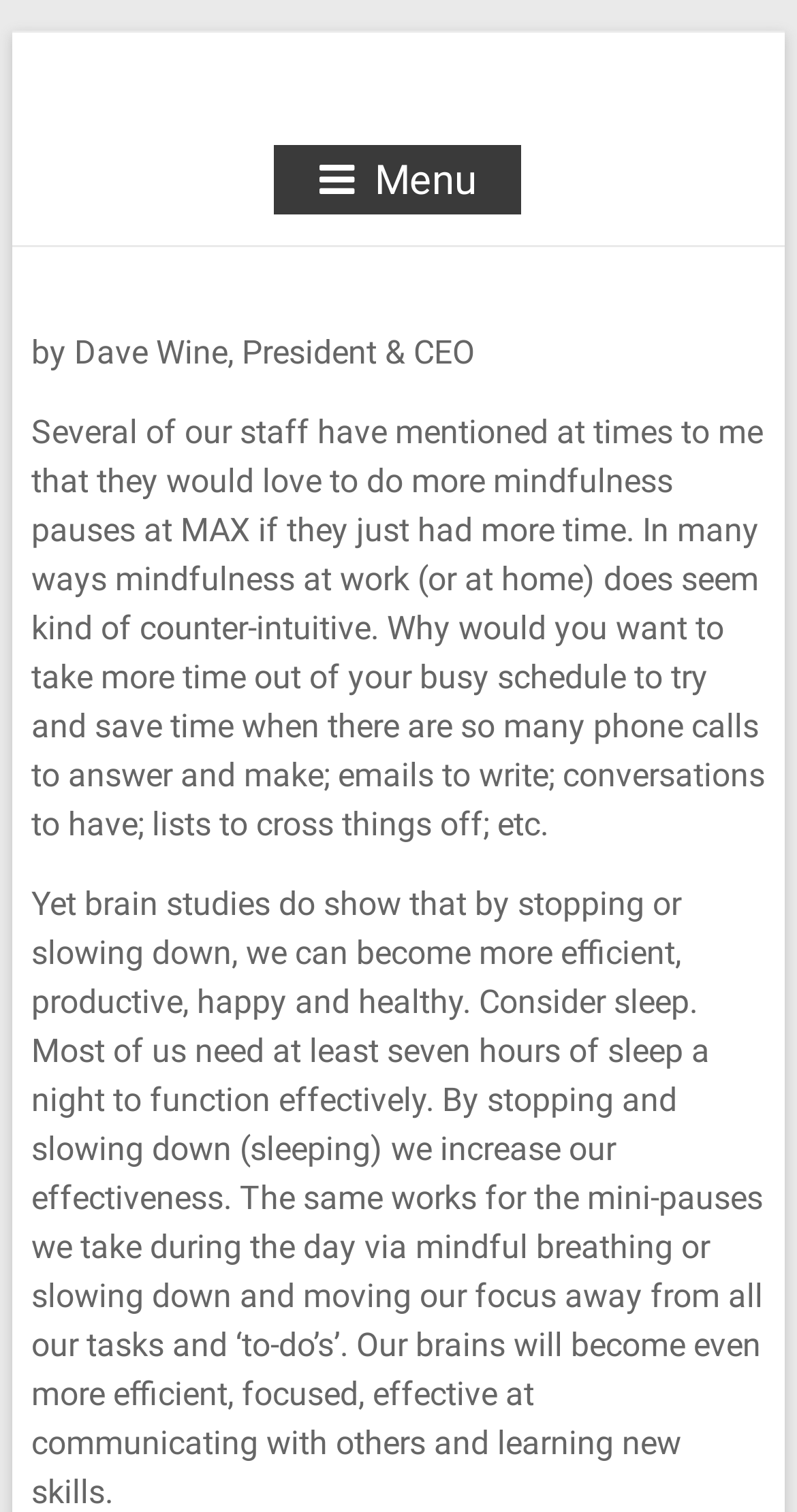For the following element description, predict the bounding box coordinates in the format (top-left x, top-left y, bottom-right x, bottom-right y). All values should be floating point numbers between 0 and 1. Description: Welcome to MAX

[0.497, 0.07, 0.915, 0.232]